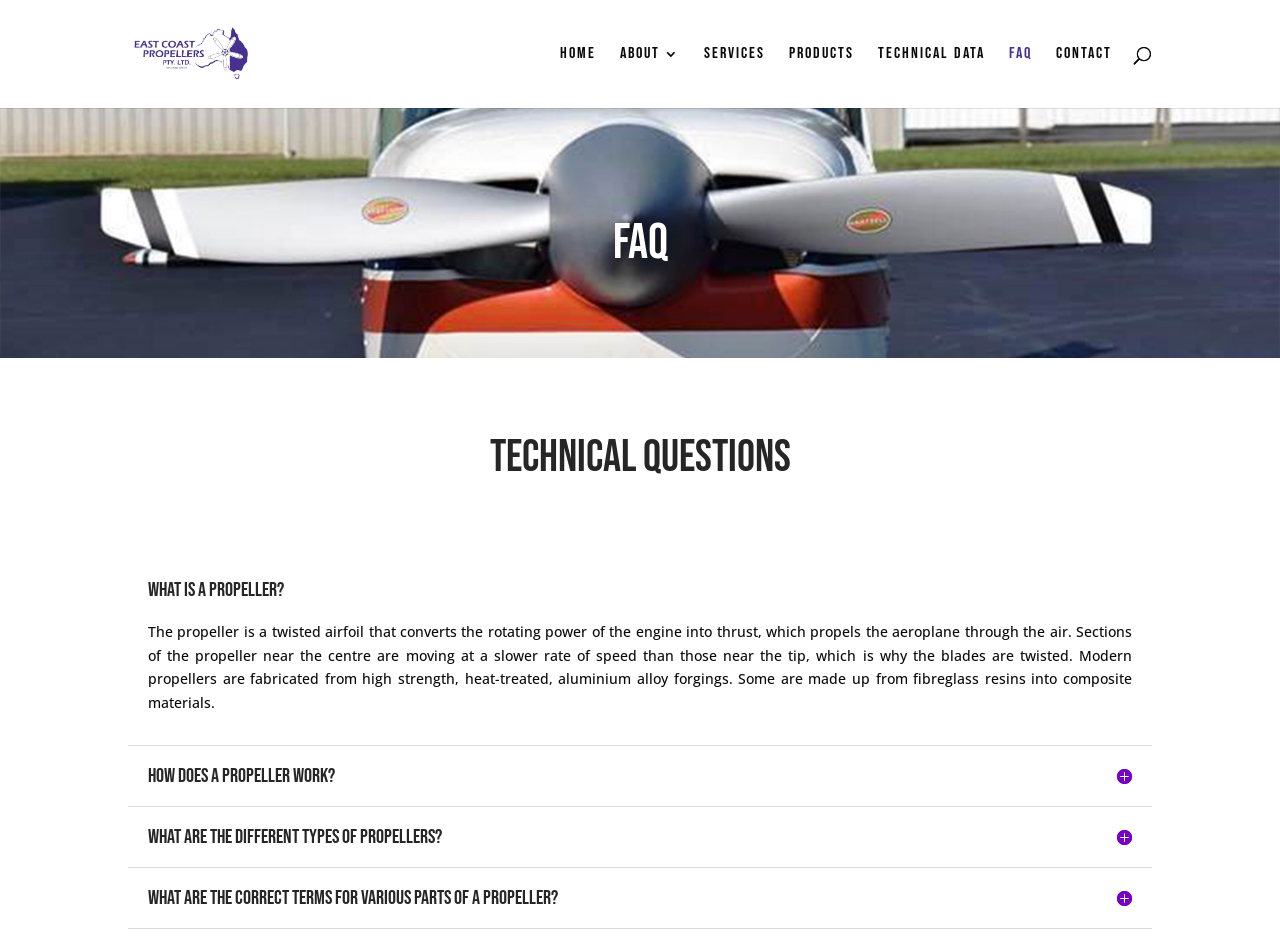Please give the bounding box coordinates of the area that should be clicked to fulfill the following instruction: "go to home page". The coordinates should be in the format of four float numbers from 0 to 1, i.e., [left, top, right, bottom].

[0.438, 0.05, 0.466, 0.115]